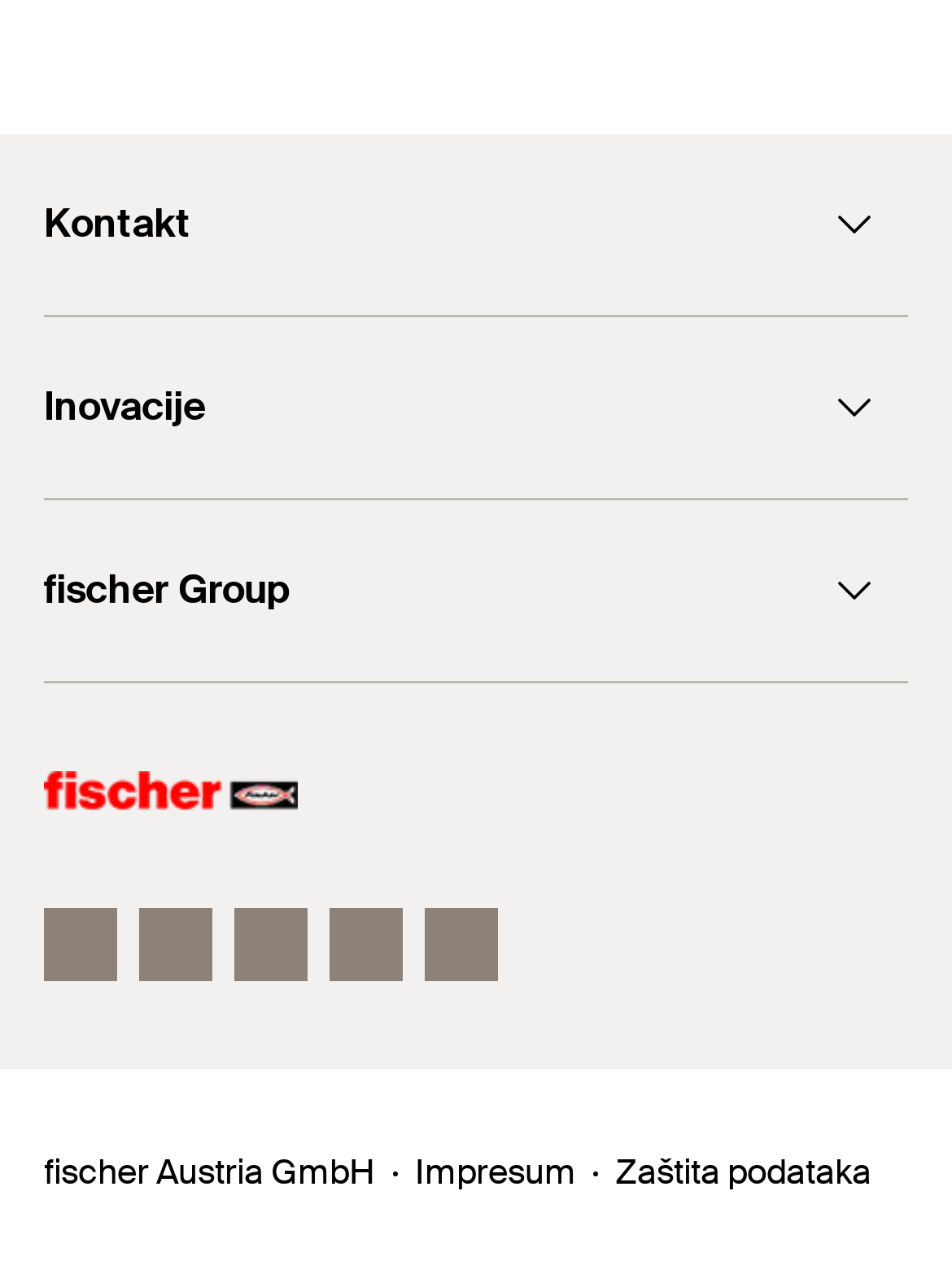Identify the bounding box for the UI element described as: "ETA Certification Document". Ensure the coordinates are four float numbers between 0 and 1, formatted as [left, top, right, bottom].

[0.092, 0.011, 0.628, 0.051]